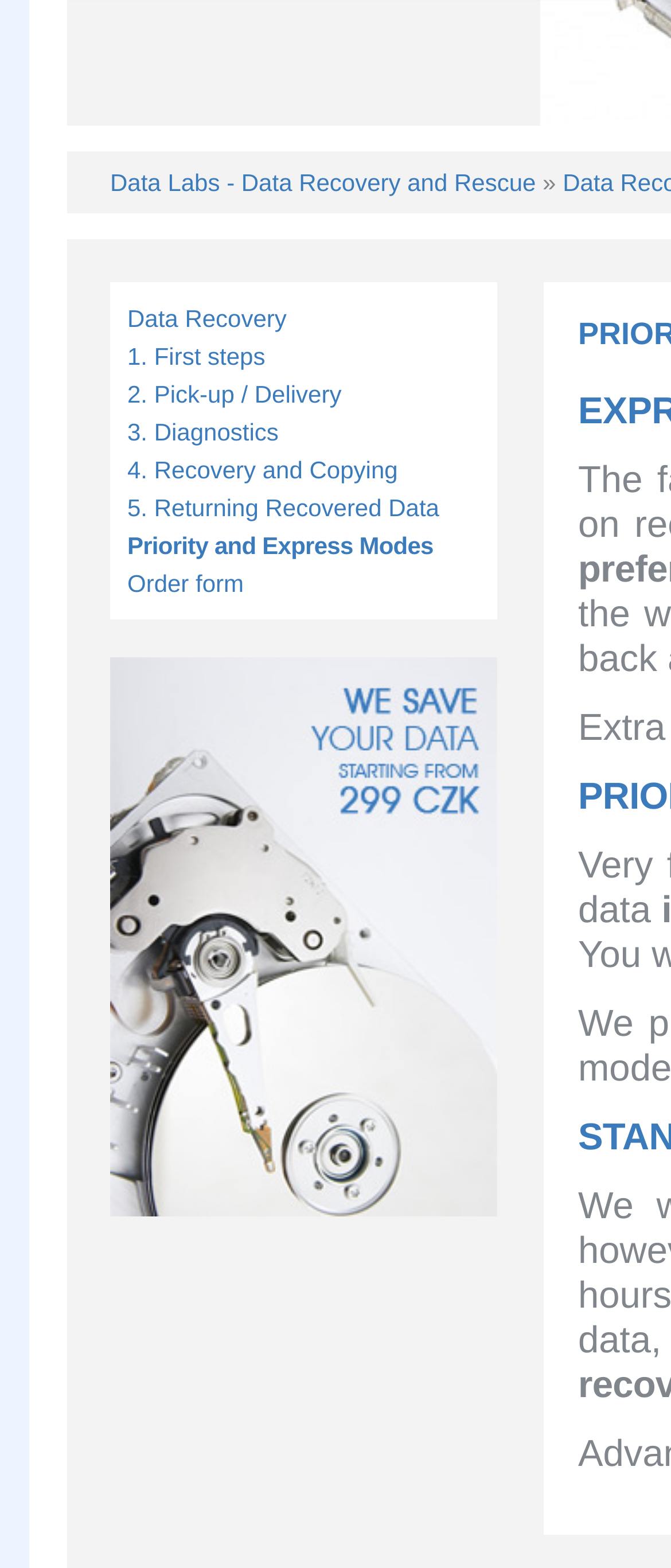Find the bounding box coordinates for the element described here: "3. Diagnostics".

[0.19, 0.267, 0.415, 0.284]